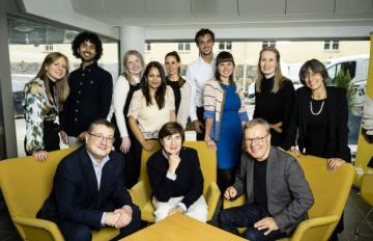Describe the image with as much detail as possible.

The image features a group of individuals gathered together, capturing a moment of collaboration and connection. In a modern setting, they are seated and standing around bright yellow furniture, creating a vibrant and welcoming atmosphere. The group includes a mix of men and women of various backgrounds, some wearing professional attire while others display a more casual style, reflecting a blend of professionalism and approachability. Notable expressions of camaraderie and engagement are evident on their faces, suggesting a shared purpose or a recent meeting related to their work in the IDOS Network, focusing on STEM education and various initiatives. The image conveys a strong sense of teamwork and dedication to their mission.